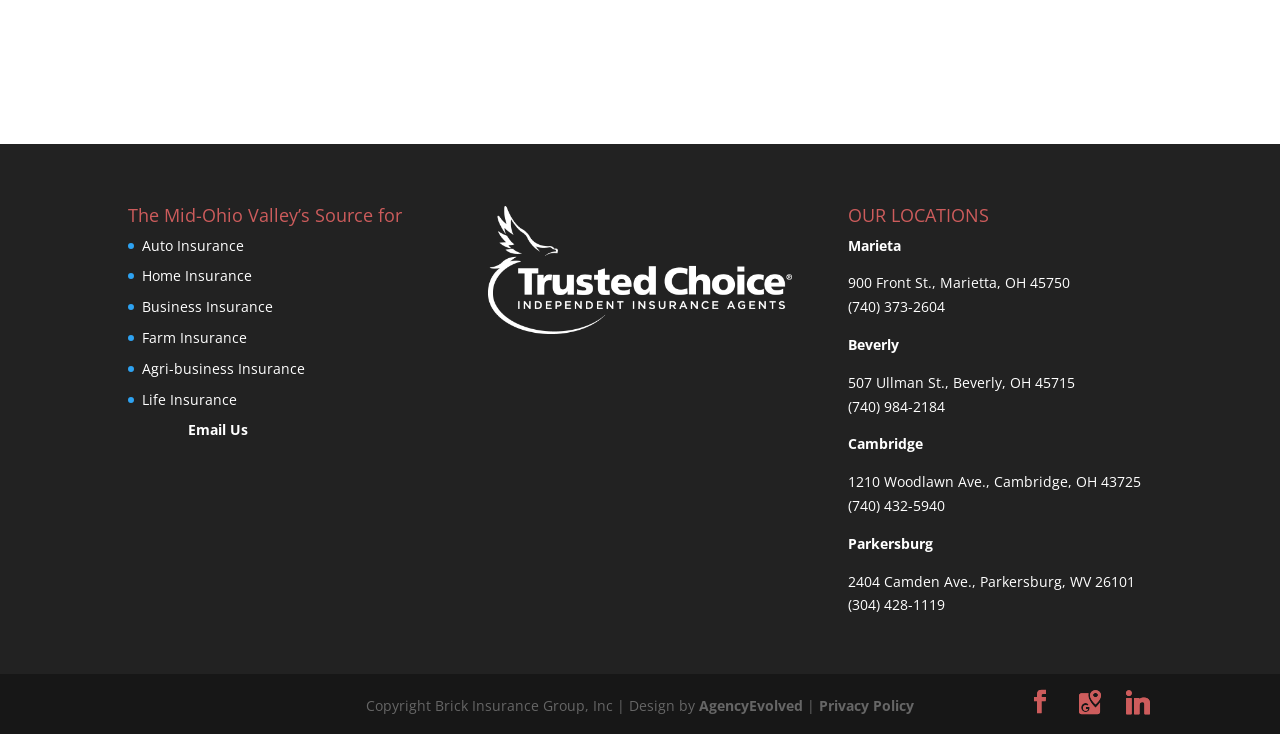Please identify the bounding box coordinates of the area I need to click to accomplish the following instruction: "Click Email Us".

[0.147, 0.573, 0.194, 0.599]